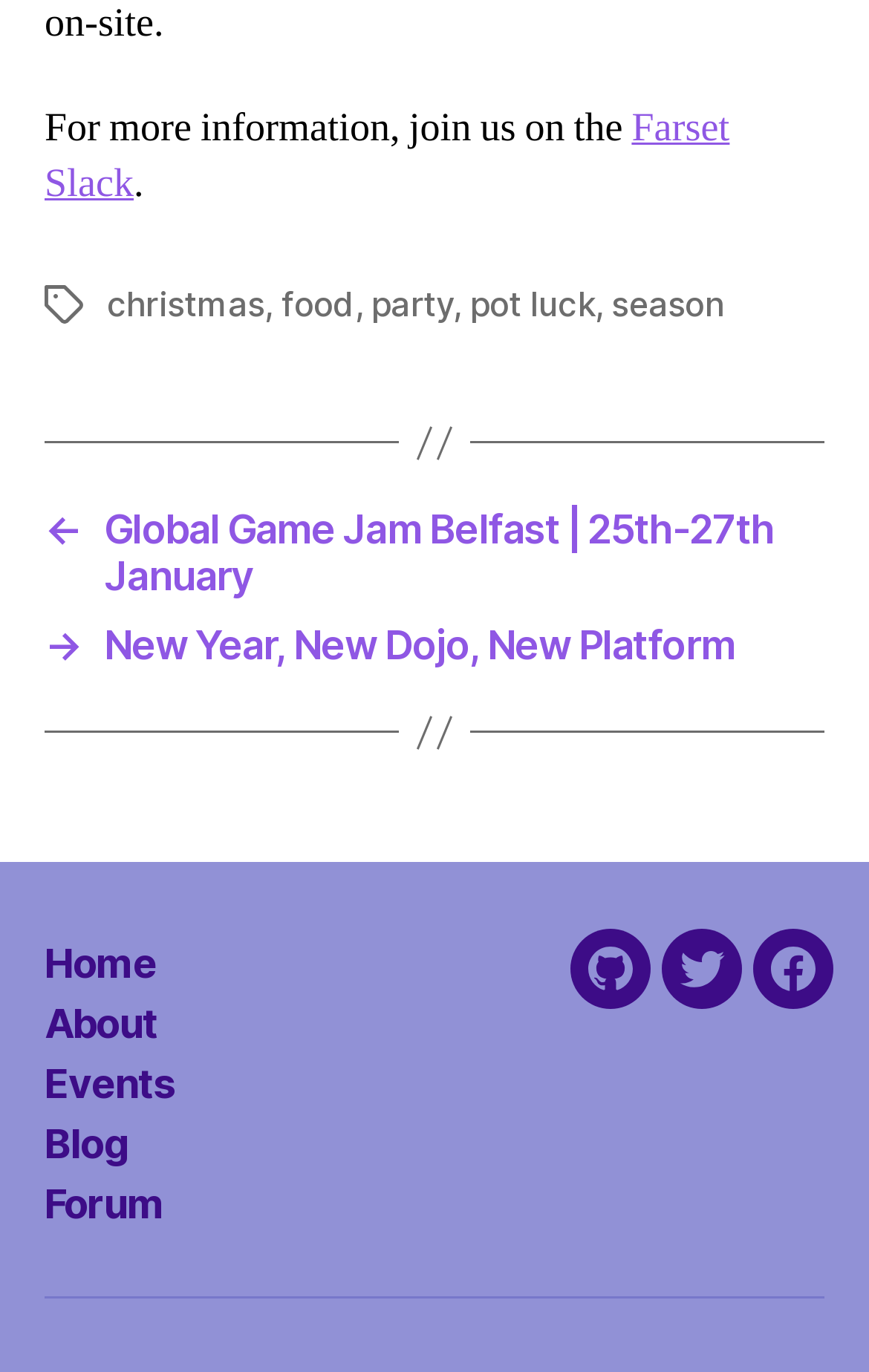Indicate the bounding box coordinates of the clickable region to achieve the following instruction: "click on the Farset Slack link."

[0.051, 0.075, 0.84, 0.153]